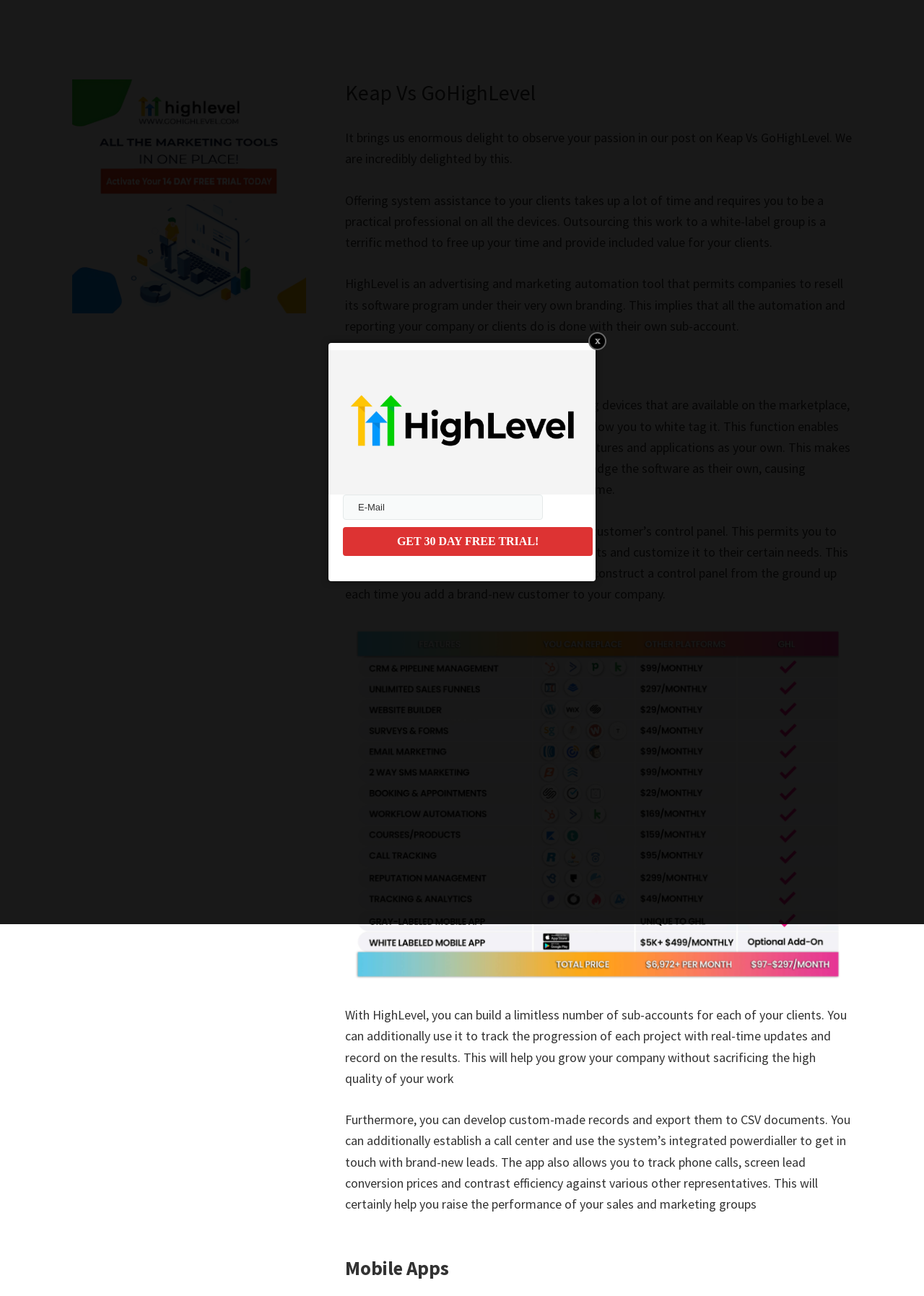What can be customized for each client?
Make sure to answer the question with a detailed and comprehensive explanation.

The system allows you to tailor your customer’s control panel, creating a unique image for each client and customizing it to their specific needs, which will aid in saving time.